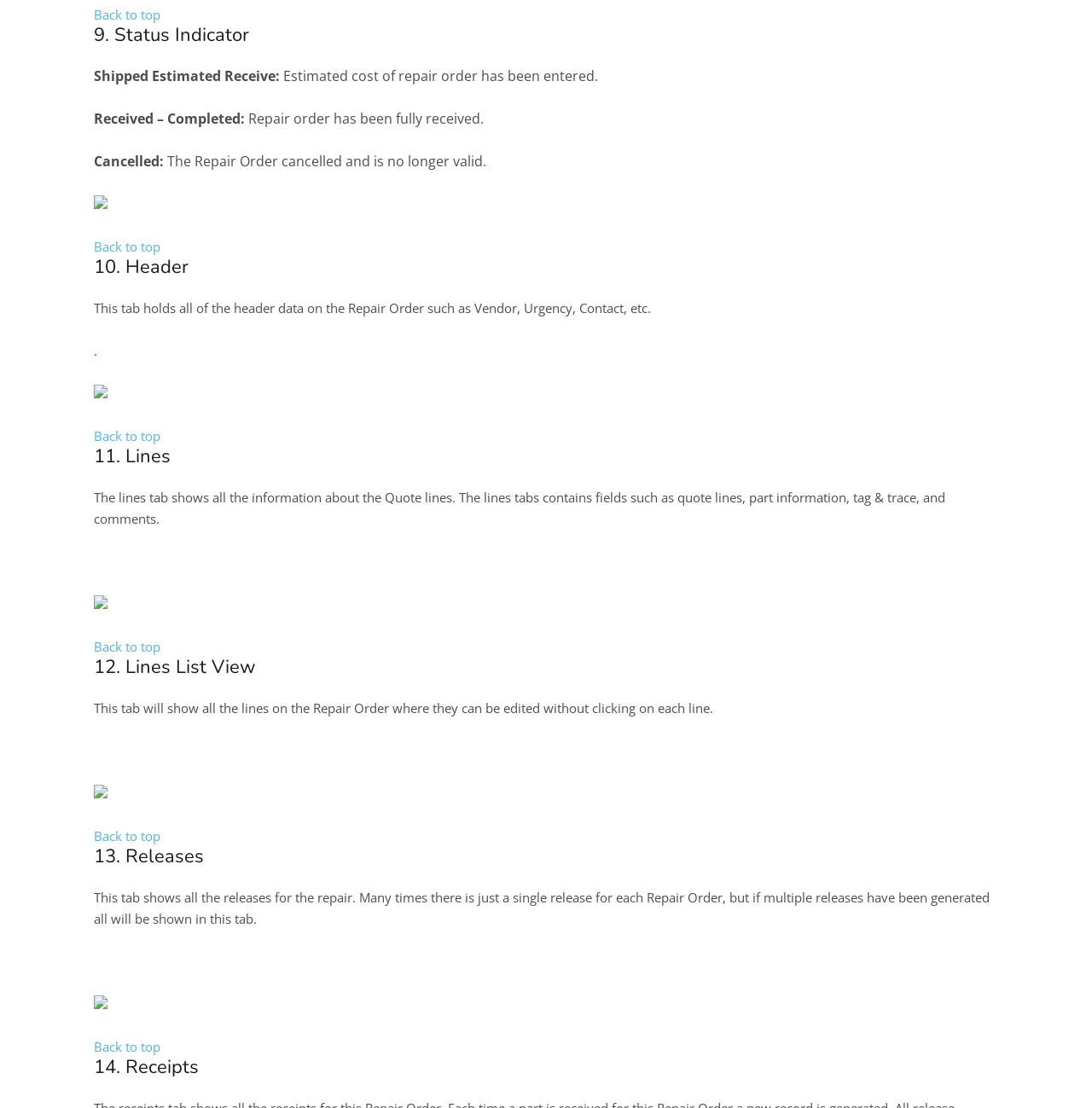Identify the bounding box of the UI component described as: "Back to top".

[0.086, 0.576, 0.147, 0.591]